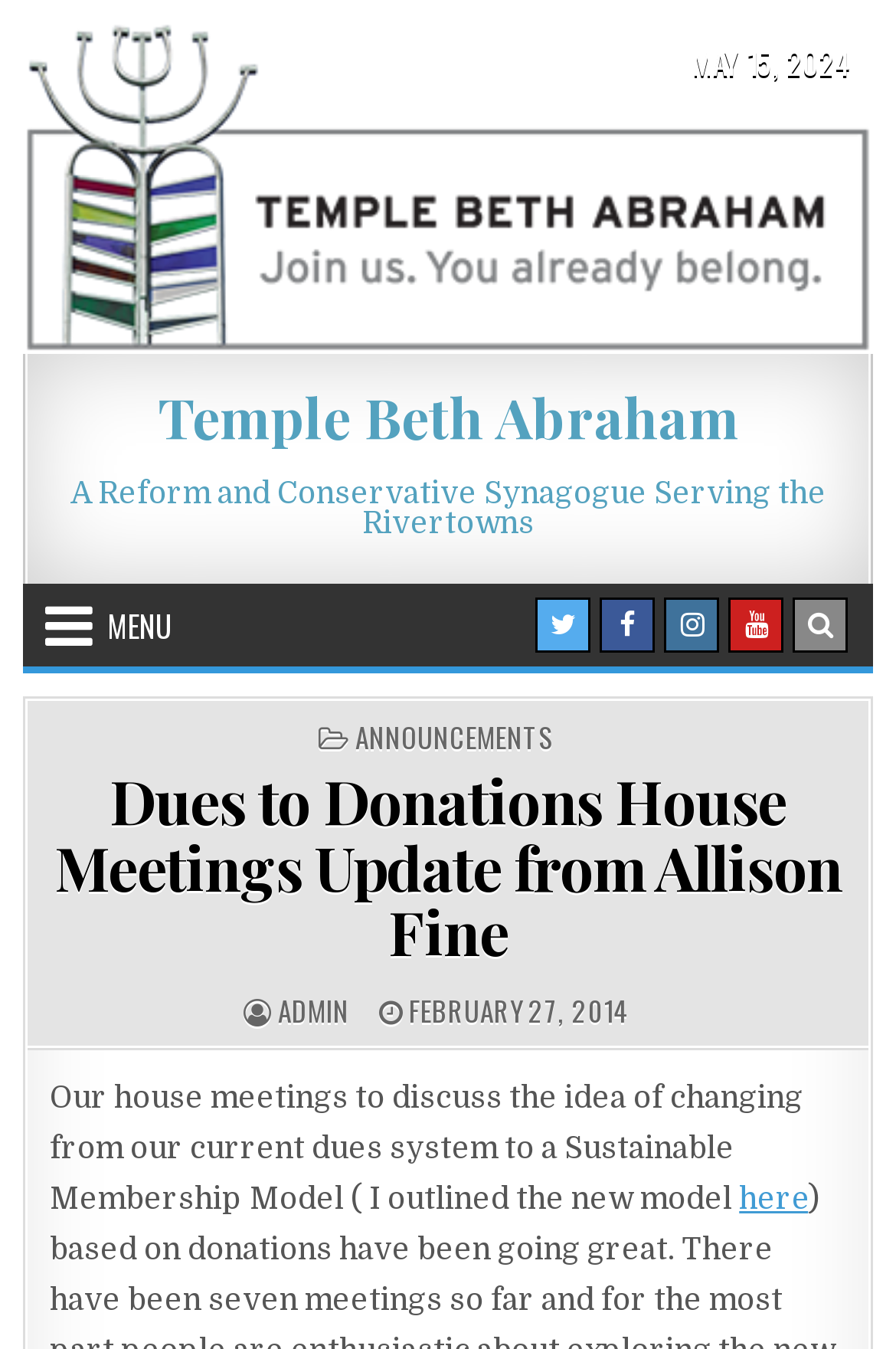Produce an extensive caption that describes everything on the webpage.

The webpage is about an update from Allison Fine regarding house meetings to discuss a potential change from a dues system to a Sustainable Membership Model at Temple Beth Abraham, a Reform and Conservative Synagogue serving the Rivertowns.

At the top of the page, there is a date "MAY 15, 2024" and a link to the temple's website. Below that, there is a brief description of the temple. 

On the top right side, there is a primary menu navigation with a button labeled "MENU" and social media links to Twitter, Facebook, Instagram, and Youtube, as well as a search link.

The main content of the page is an article with a heading "Dues to Donations House Meetings Update from Allison Fine". The article is categorized under "ANNOUNCEMENTS" and has a link to the author, "ADMIN". The published date of the article is "FEBRUARY 27, 2014".

The article starts with a brief introduction to the idea of changing the dues system to a Sustainable Membership Model, and there is a link to a more detailed outline of the new model. The rest of the article is a continuation of the discussion on this topic.